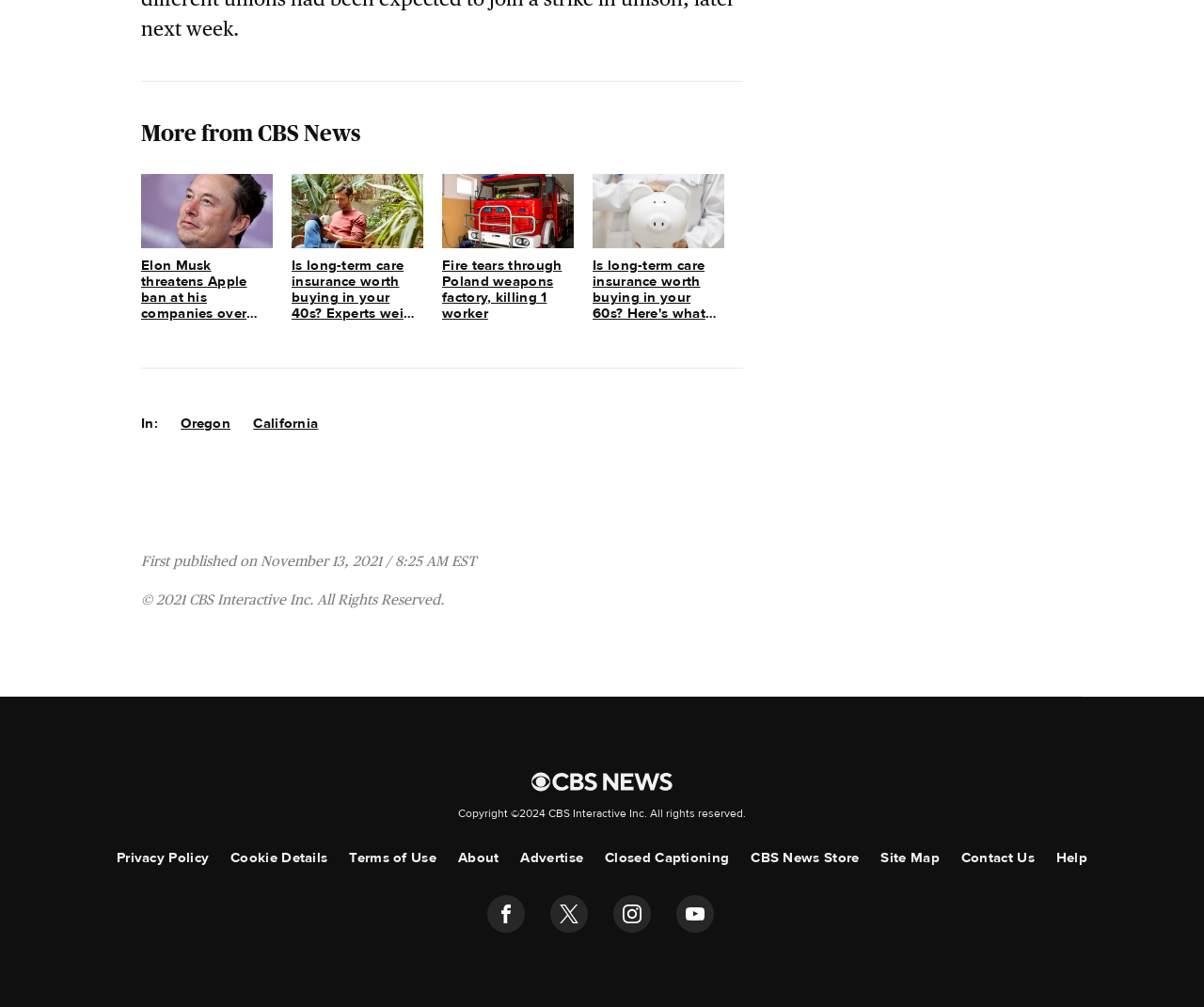Answer this question in one word or a short phrase: How many social media platforms are listed at the bottom of the webpage?

4